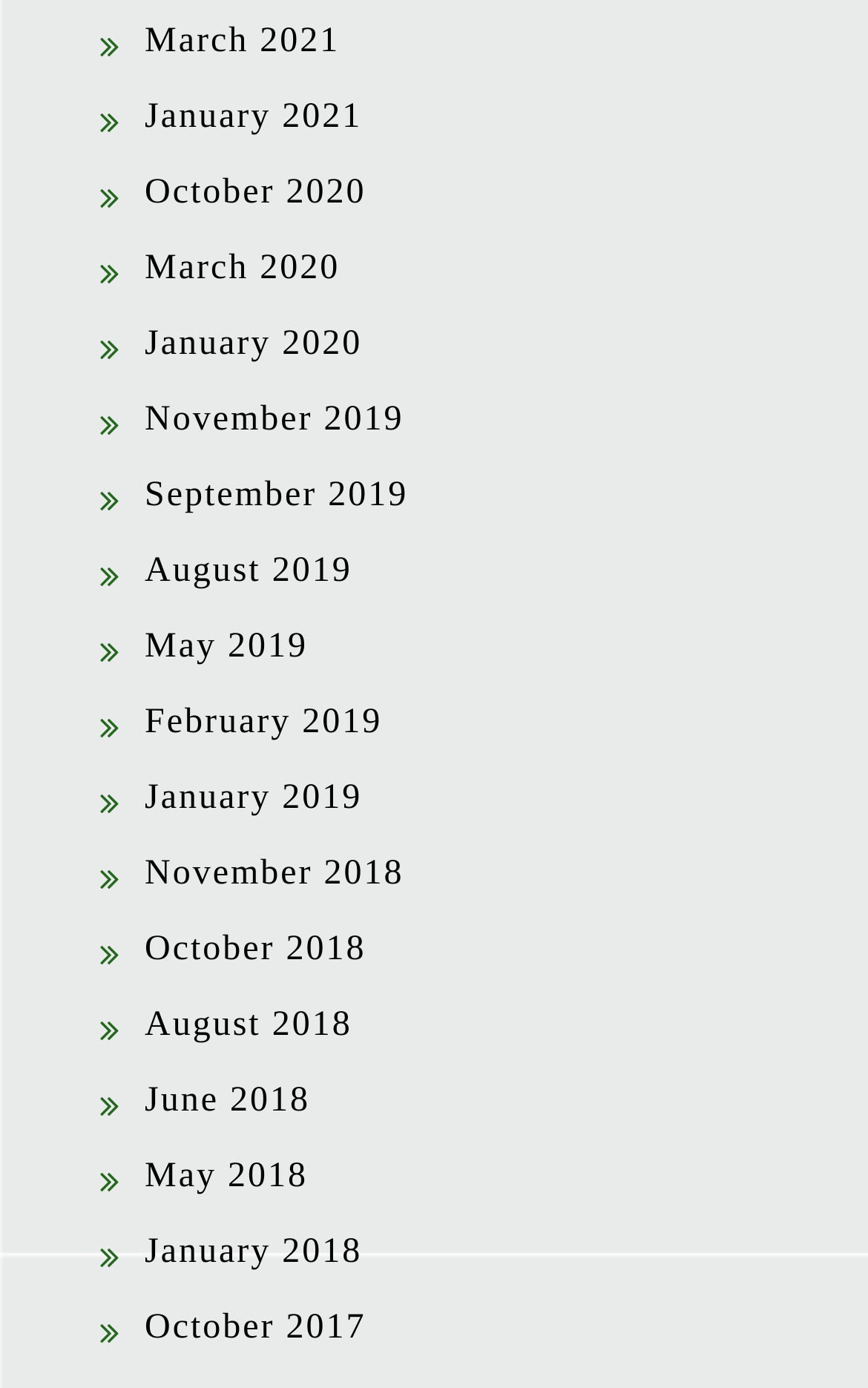What is the earliest month listed?
Answer the question with a single word or phrase by looking at the picture.

January 2017